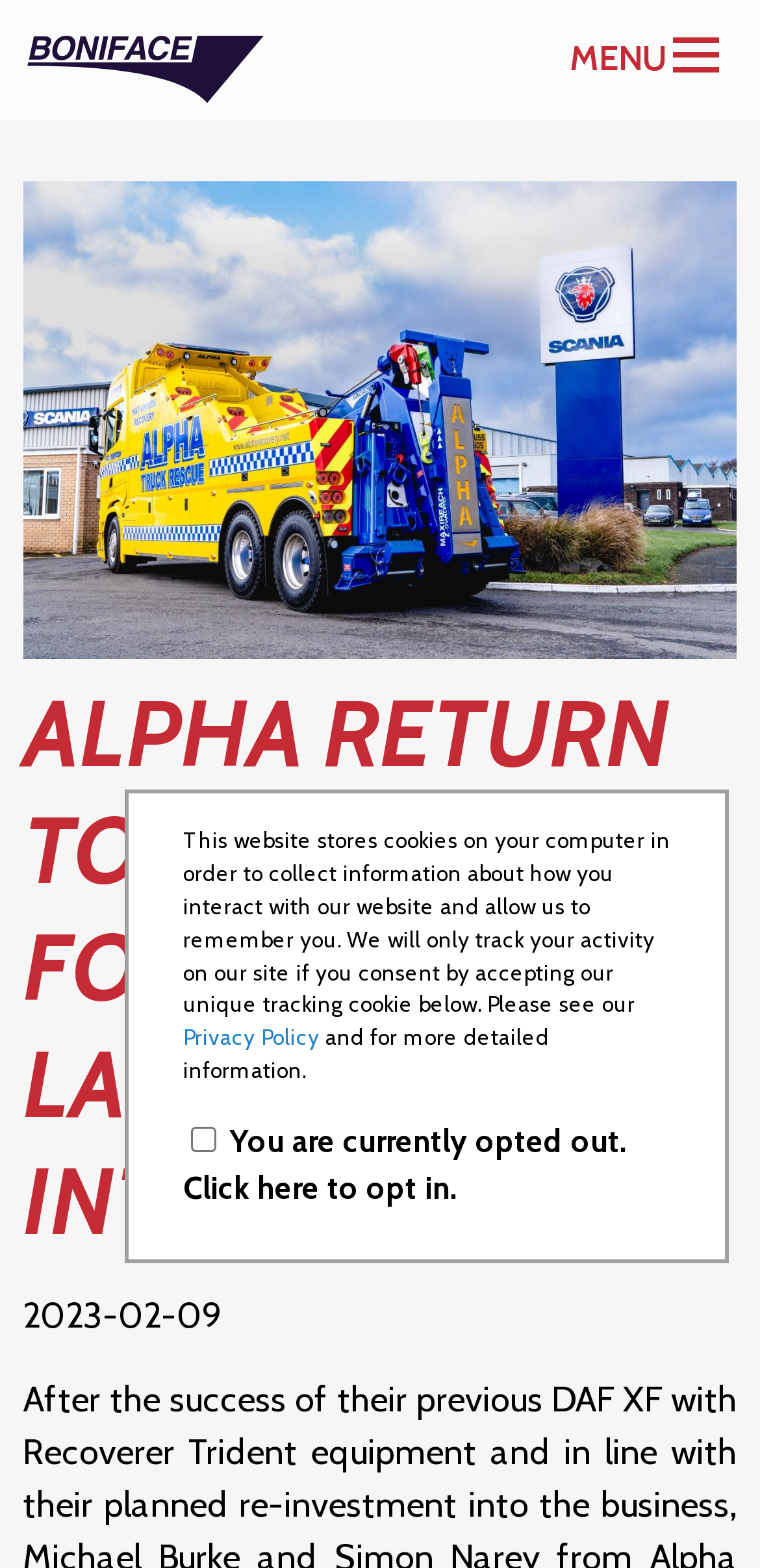What is the company name?
Examine the image closely and answer the question with as much detail as possible.

The company name can be found in the logo at the top left corner of the webpage, which is an image with the text 'Boniface Engineering'.